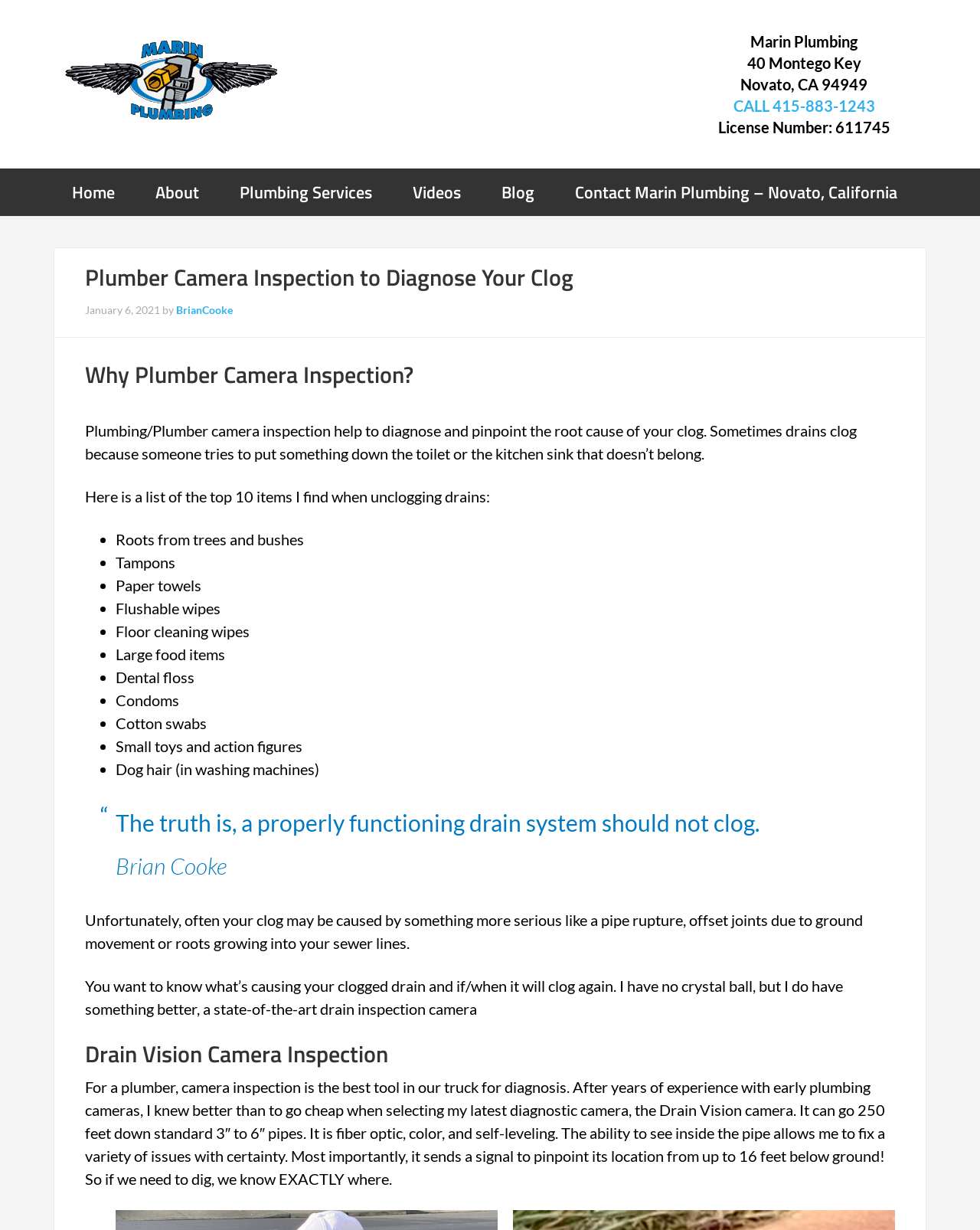Show me the bounding box coordinates of the clickable region to achieve the task as per the instruction: "Call the phone number".

[0.748, 0.078, 0.893, 0.093]